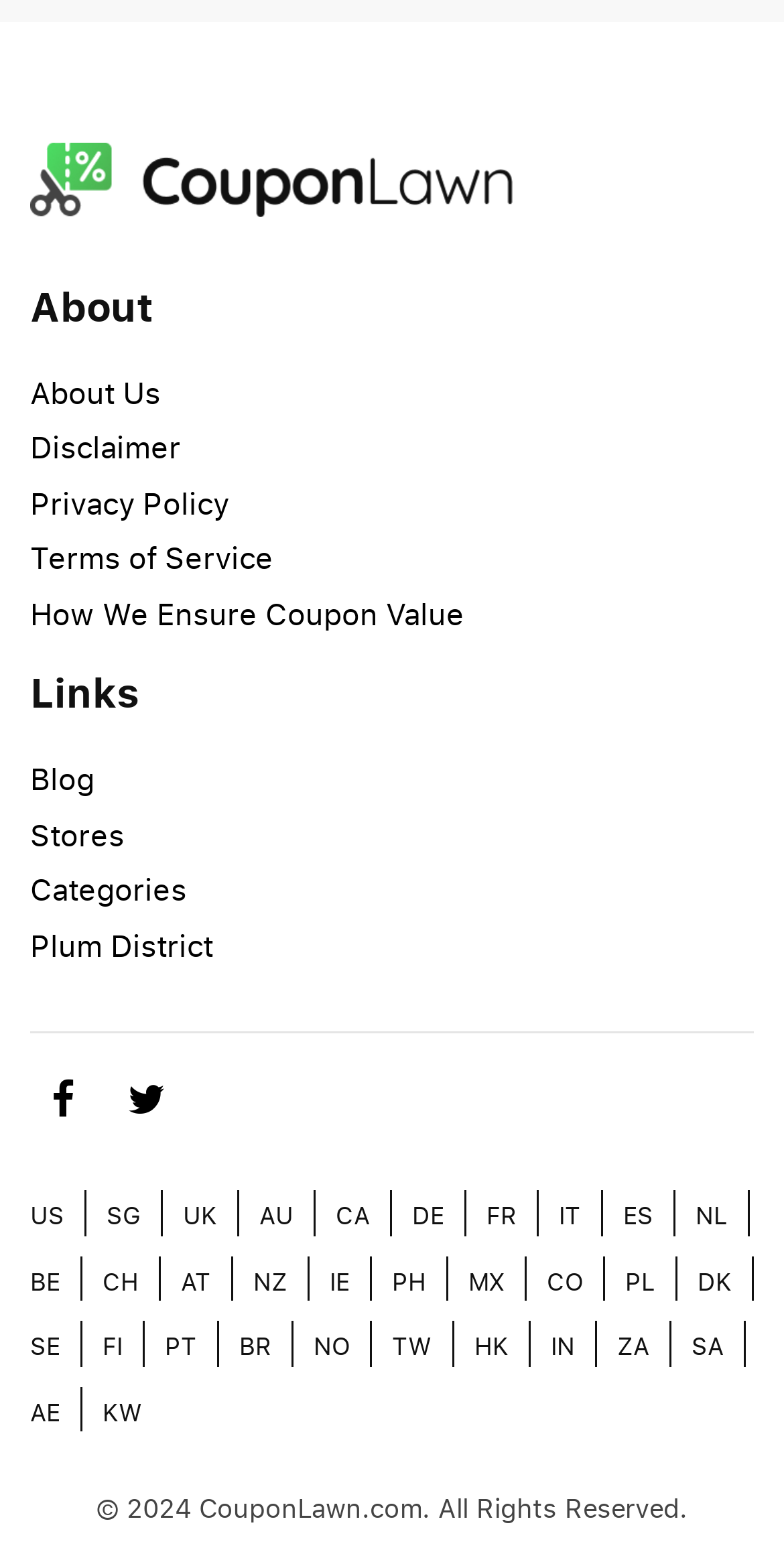Locate the bounding box coordinates for the element described below: "Plum District". The coordinates must be four float values between 0 and 1, formatted as [left, top, right, bottom].

[0.038, 0.594, 0.272, 0.62]